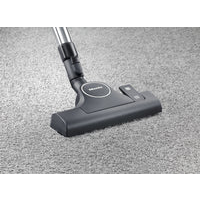Summarize the image with a detailed caption.

The image features the Miele SBD-365-3 Rug/Floor Tool, a high-quality vacuum accessory designed for optimal cleaning on carpets and various floor surfaces. The tool is shown resting on a textured gray carpet, highlighting its sleek black design and ergonomic features. With its versatile capabilities, this attachment is perfect for achieving a deep clean while minimizing effort, making it an essential addition to any vacuum system. The product is currently available for sale at a price of $97, showcasing its premium quality and effectiveness in maintaining clean and tidy living spaces.